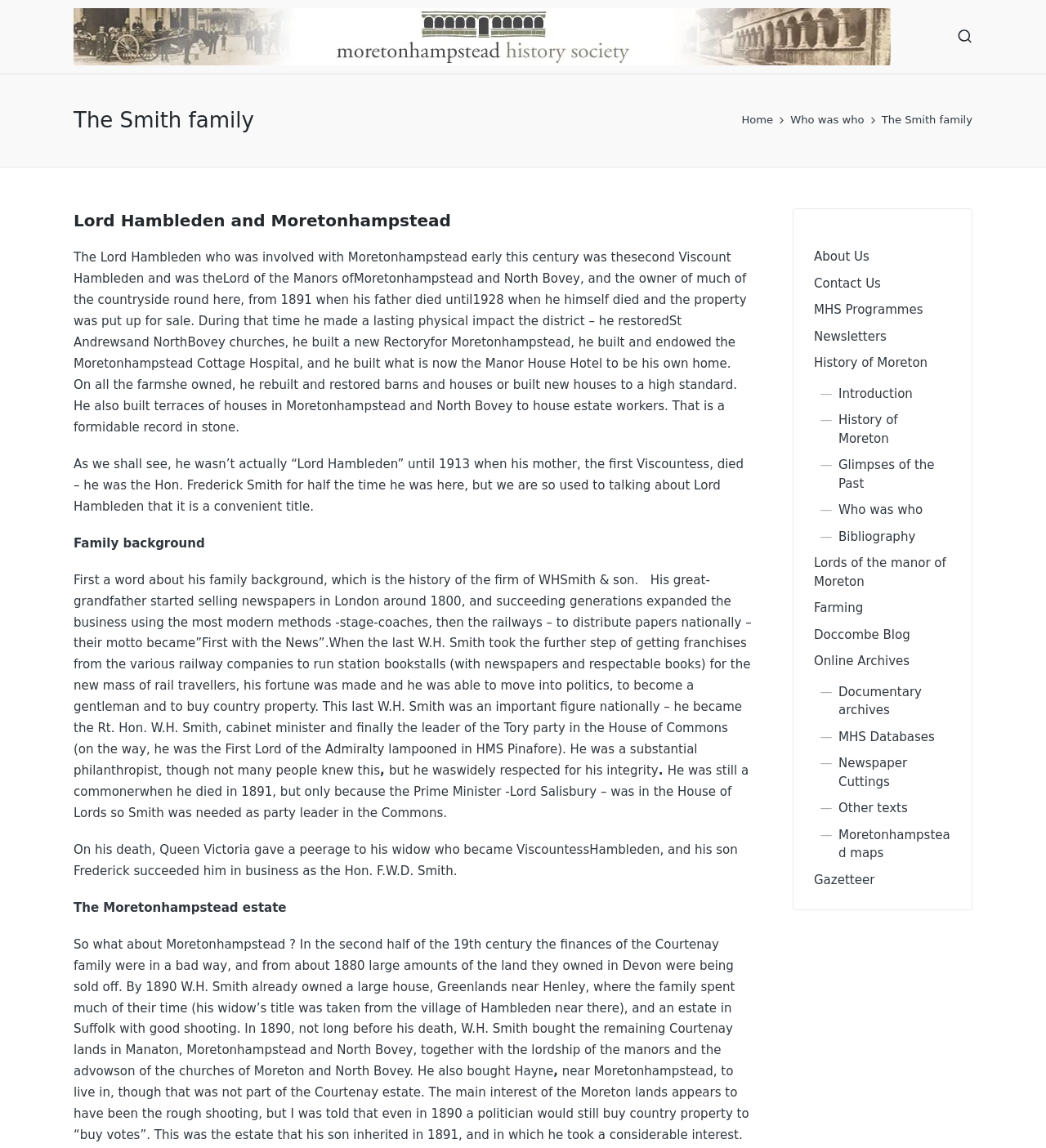Pinpoint the bounding box coordinates of the clickable area necessary to execute the following instruction: "Go to the 'About Us' page". The coordinates should be given as four float numbers between 0 and 1, namely [left, top, right, bottom].

[0.778, 0.217, 0.831, 0.23]